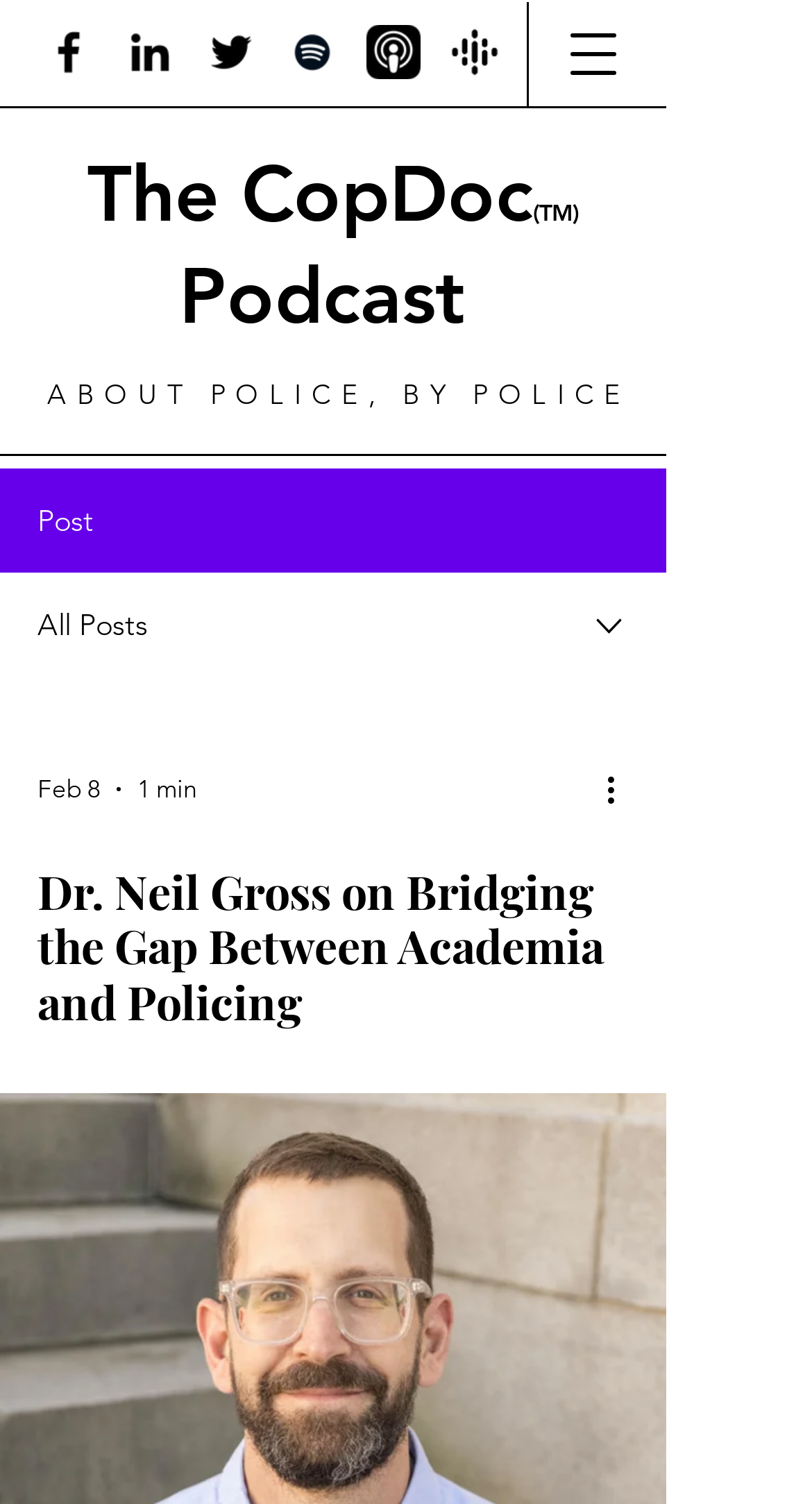Could you find the bounding box coordinates of the clickable area to complete this instruction: "Open navigation menu"?

[0.667, 0.001, 0.795, 0.071]